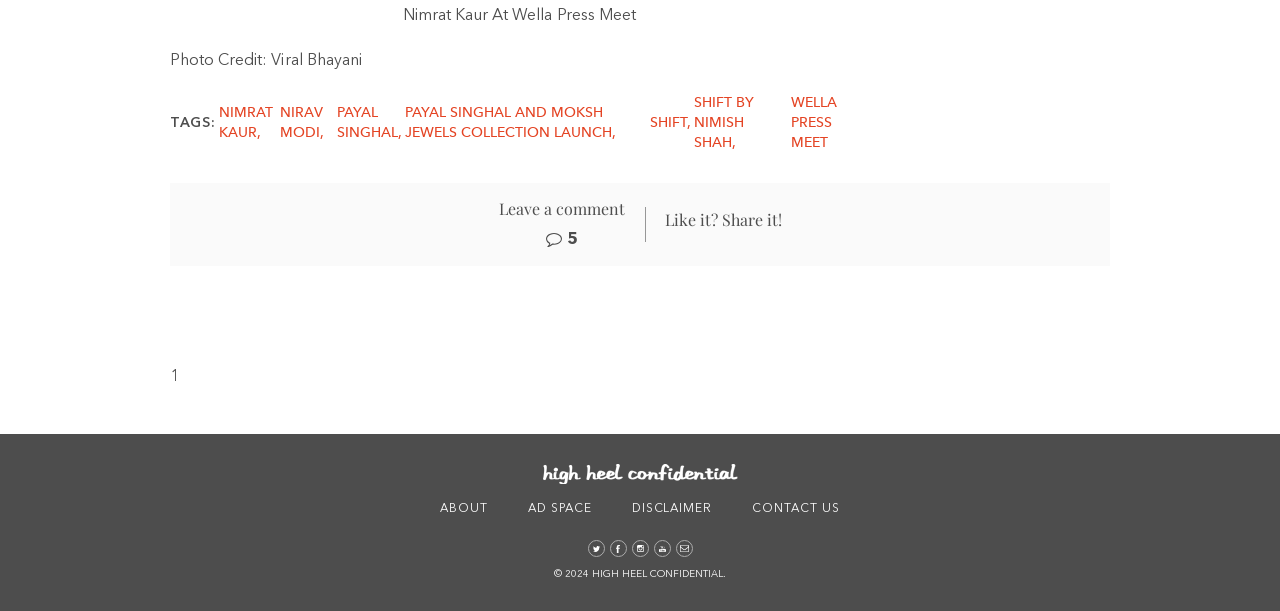Determine the bounding box coordinates of the area to click in order to meet this instruction: "Click on the 'ABOUT' link".

[0.344, 0.82, 0.381, 0.847]